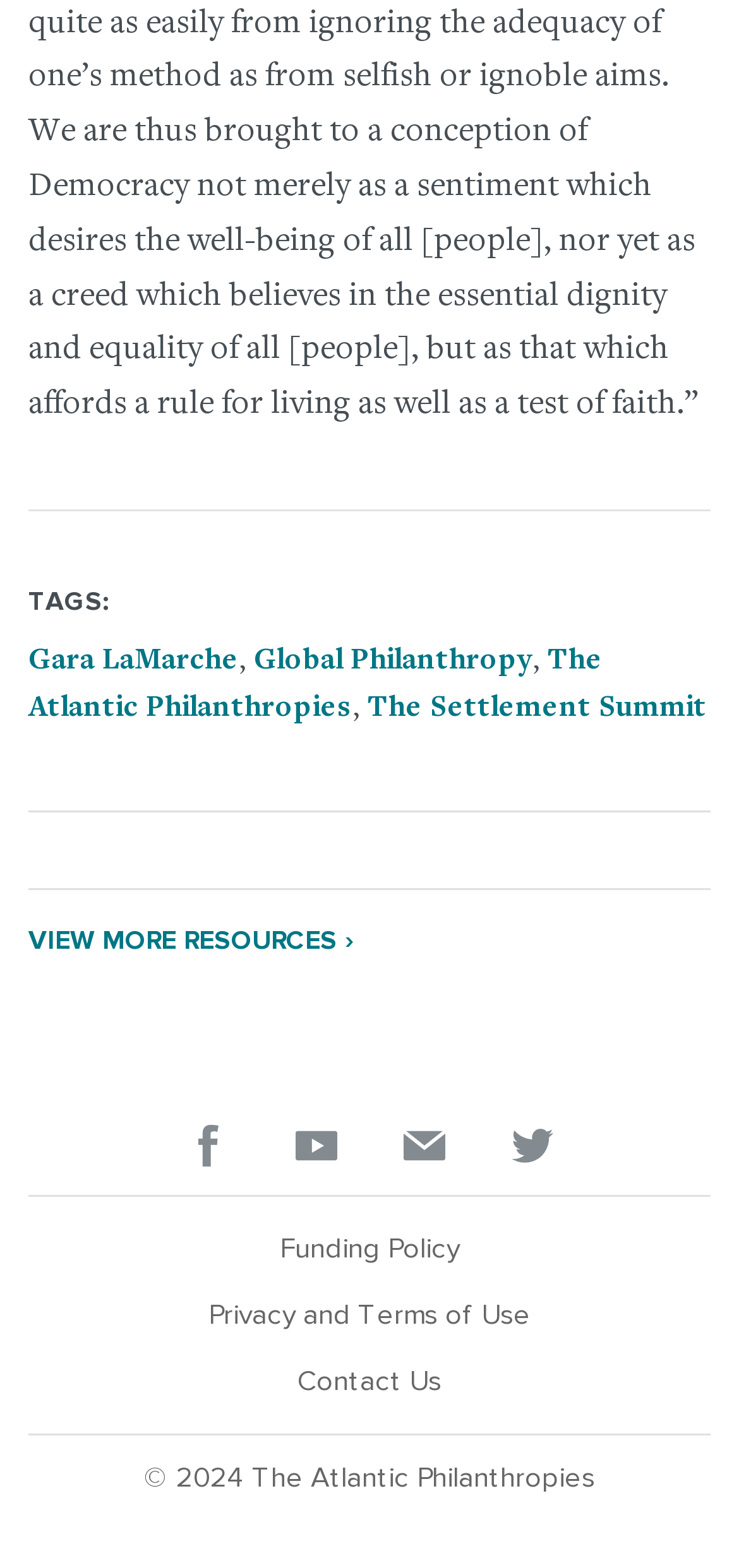Locate the bounding box coordinates of the clickable part needed for the task: "Explore Global Philanthropy".

[0.344, 0.412, 0.721, 0.431]